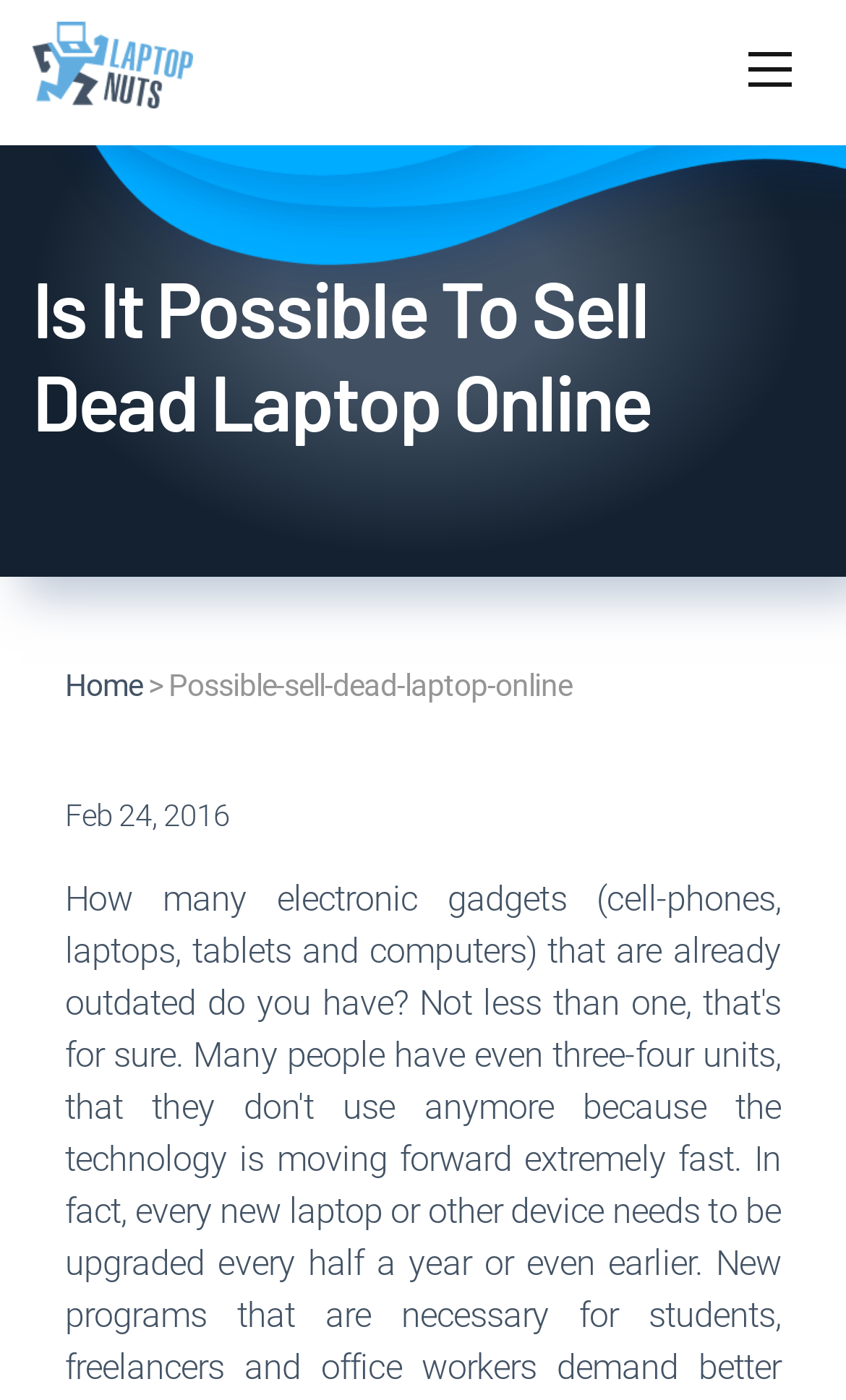What is the category of the webpage?
Based on the image, respond with a single word or phrase.

Laptop